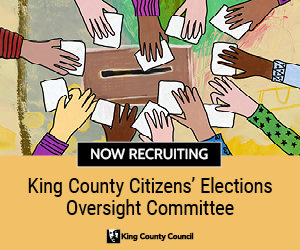Please provide a comprehensive answer to the question based on the screenshot: What is the purpose of the King County Citizens’ Elections Oversight Committee?

The image features the King County Council's logo and emphasizes the importance of citizen oversight in maintaining election integrity, implying that the purpose of the King County Citizens’ Elections Oversight Committee is to ensure the integrity of elections.